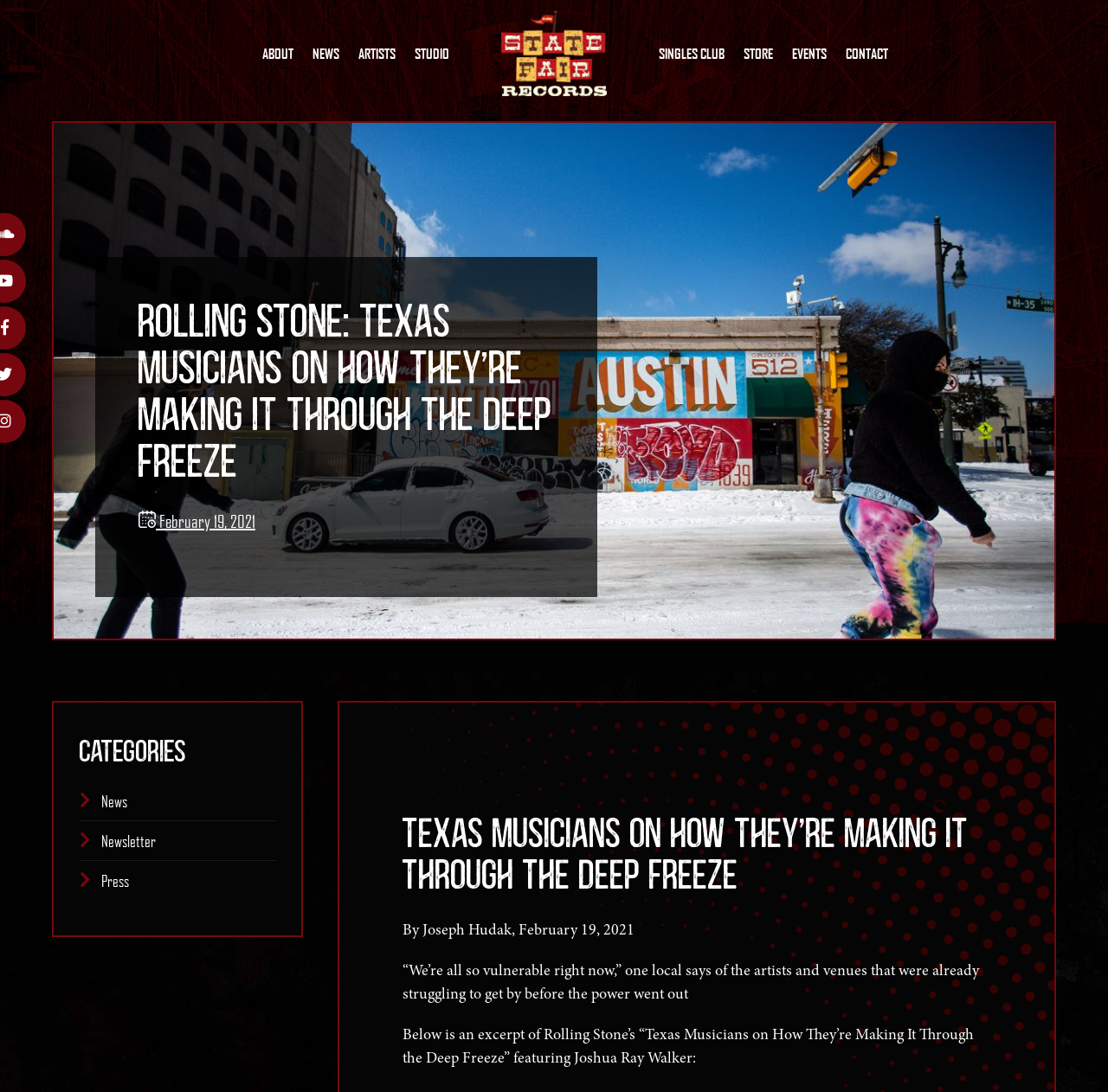Locate the bounding box coordinates of the element that needs to be clicked to carry out the instruction: "Click on ABOUT link". The coordinates should be given as four float numbers ranging from 0 to 1, i.e., [left, top, right, bottom].

[0.237, 0.031, 0.265, 0.068]